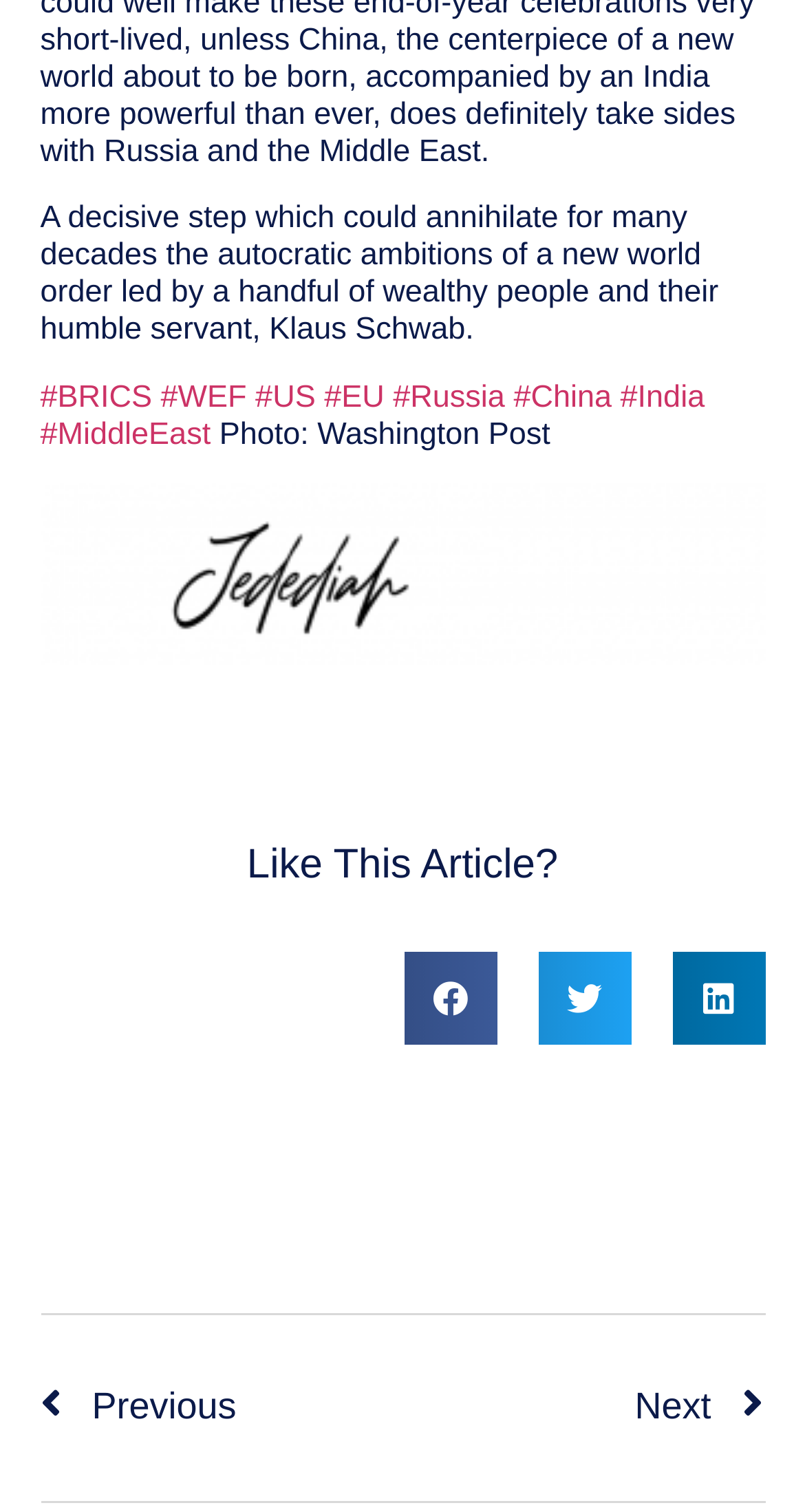Identify the bounding box coordinates necessary to click and complete the given instruction: "Go to previous page".

[0.05, 0.91, 0.499, 0.951]